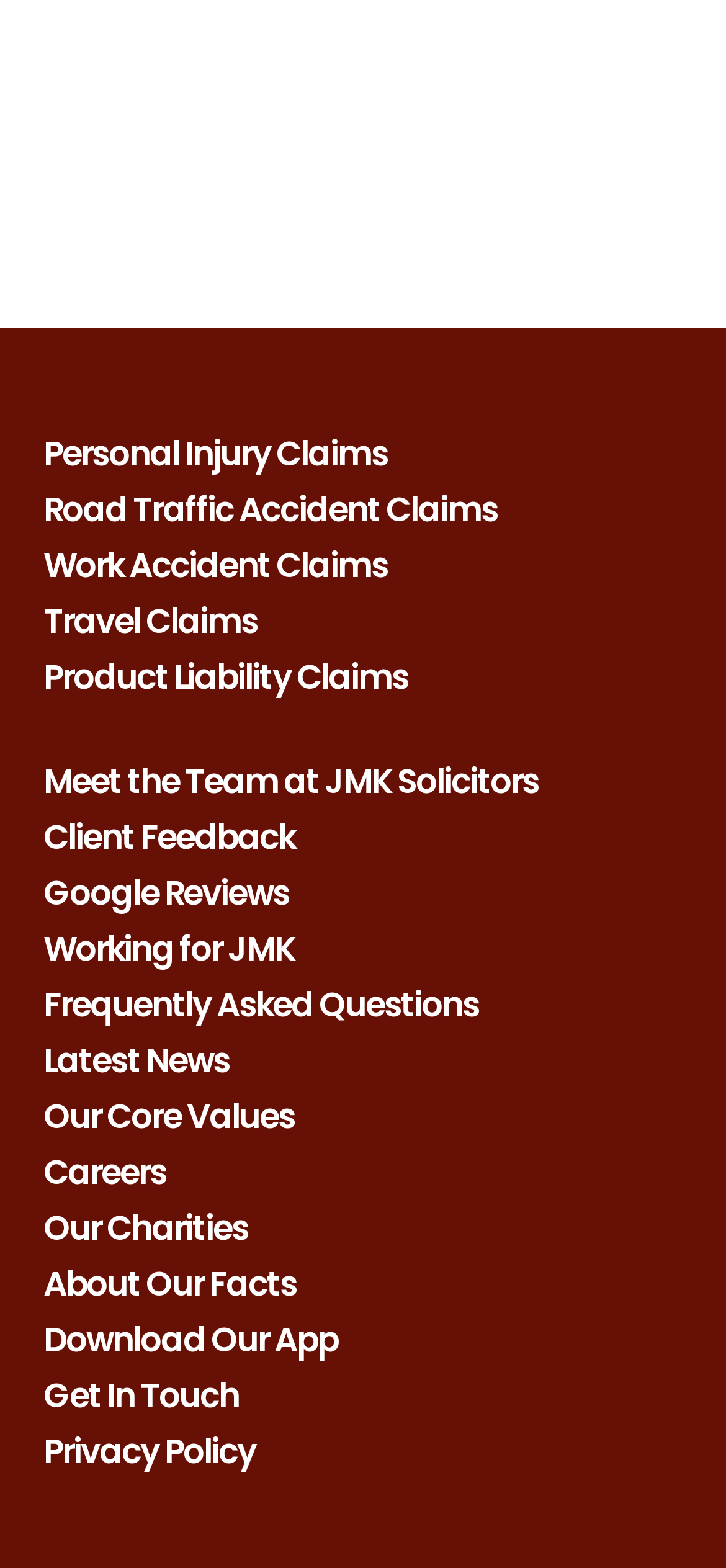Using a single word or phrase, answer the following question: 
What can users do on the 'Meet the Team' page?

Learn about JMK Solicitors team